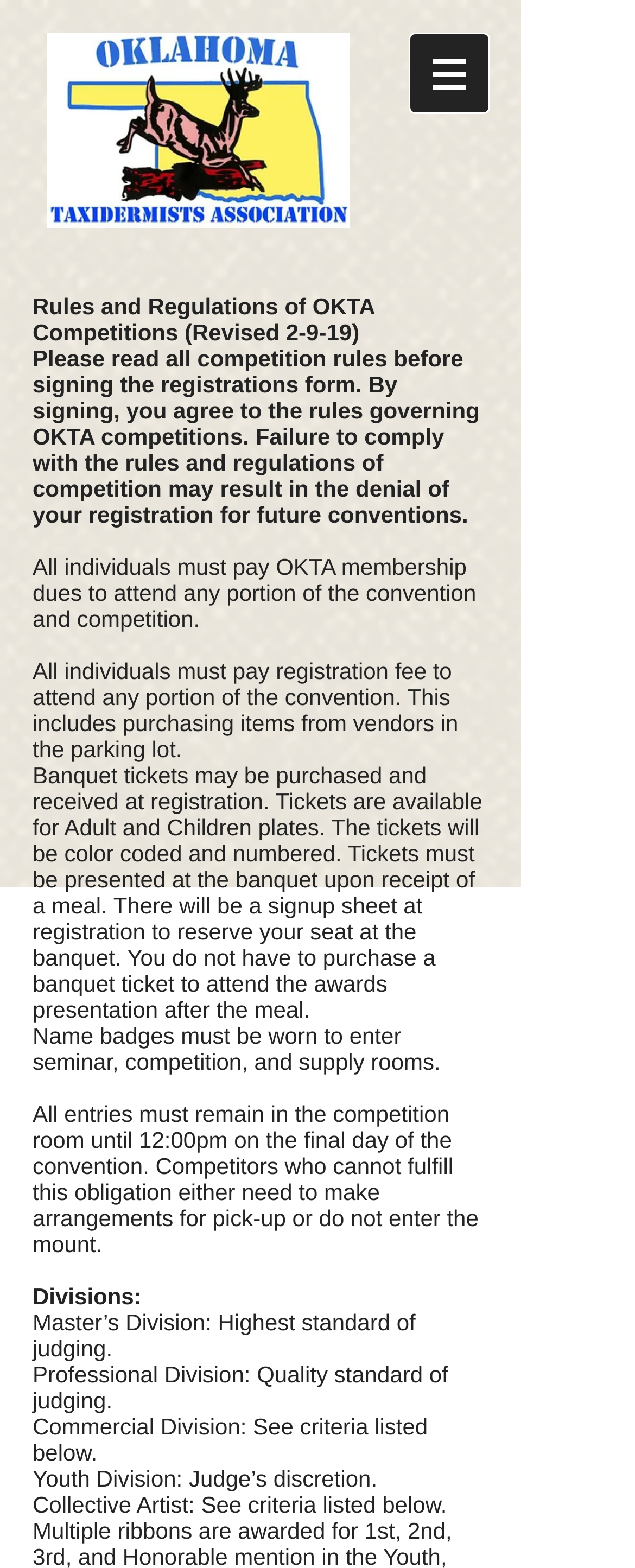How many divisions are there in the competition?
Please give a detailed answer to the question using the information shown in the image.

The webpage lists five divisions: Master's Division, Professional Division, Commercial Division, Youth Division, and Collective Artist. Each division has its own criteria and judging standards.